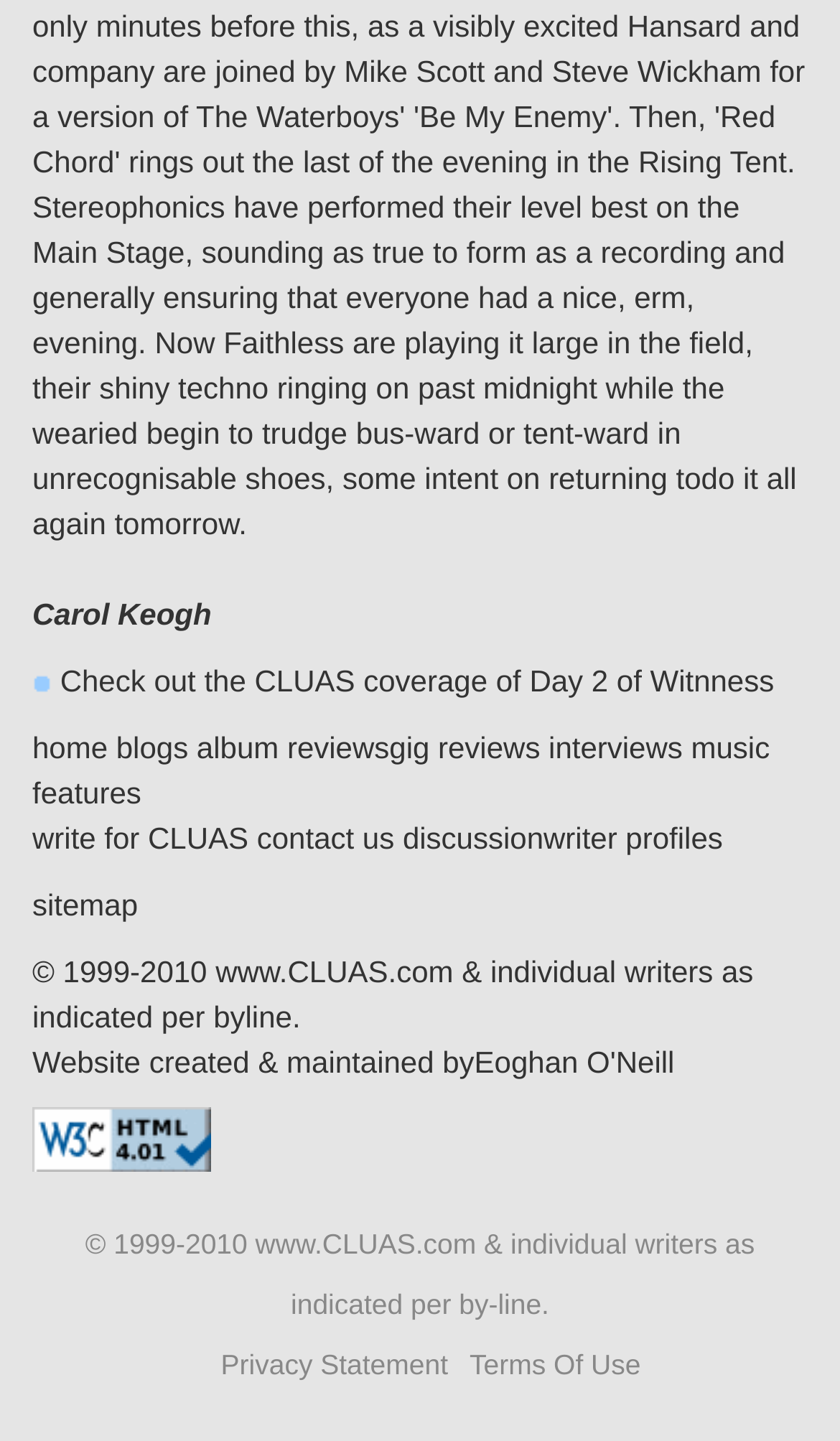Locate the bounding box coordinates of the area you need to click to fulfill this instruction: 'read the interview'. The coordinates must be in the form of four float numbers ranging from 0 to 1: [left, top, right, bottom].

[0.653, 0.507, 0.813, 0.531]